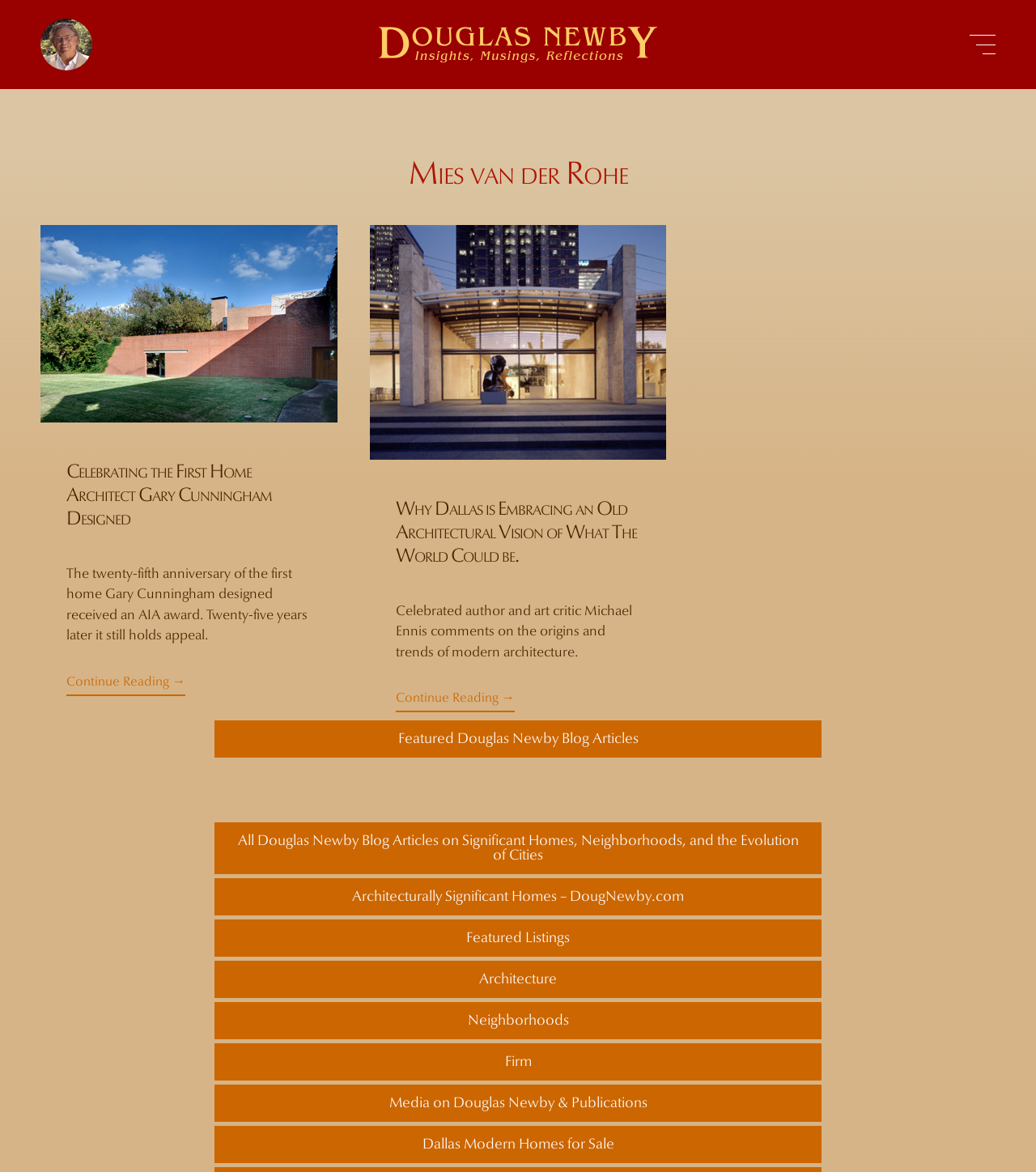Determine the coordinates of the bounding box that should be clicked to complete the instruction: "Read the article 'Celebrating the First Home Architect Gary Cunningham Designed'". The coordinates should be represented by four float numbers between 0 and 1: [left, top, right, bottom].

[0.039, 0.192, 0.326, 0.608]